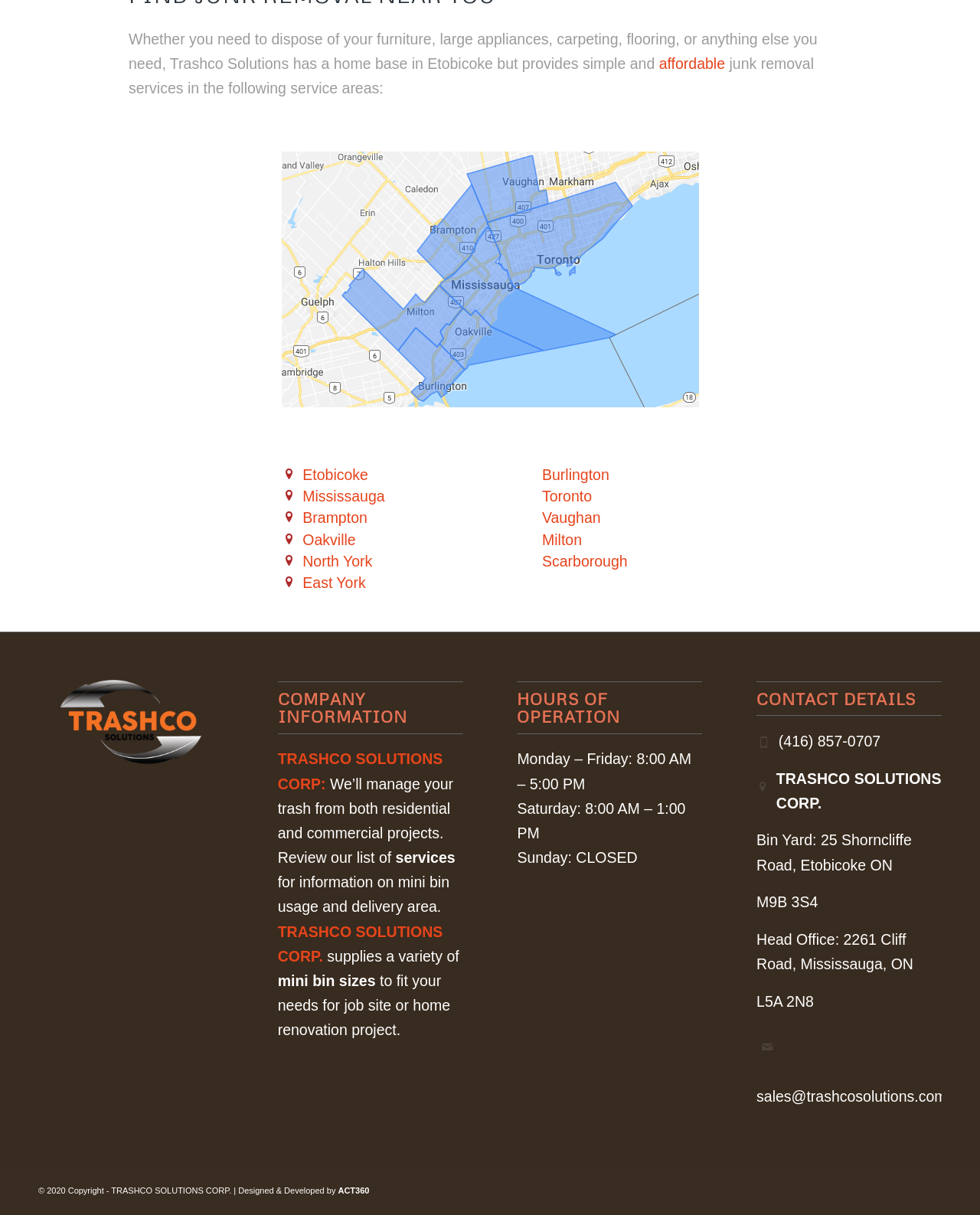From the element description: "mini bin sizes", extract the bounding box coordinates of the UI element. The coordinates should be expressed as four float numbers between 0 and 1, in the order [left, top, right, bottom].

[0.283, 0.8, 0.383, 0.814]